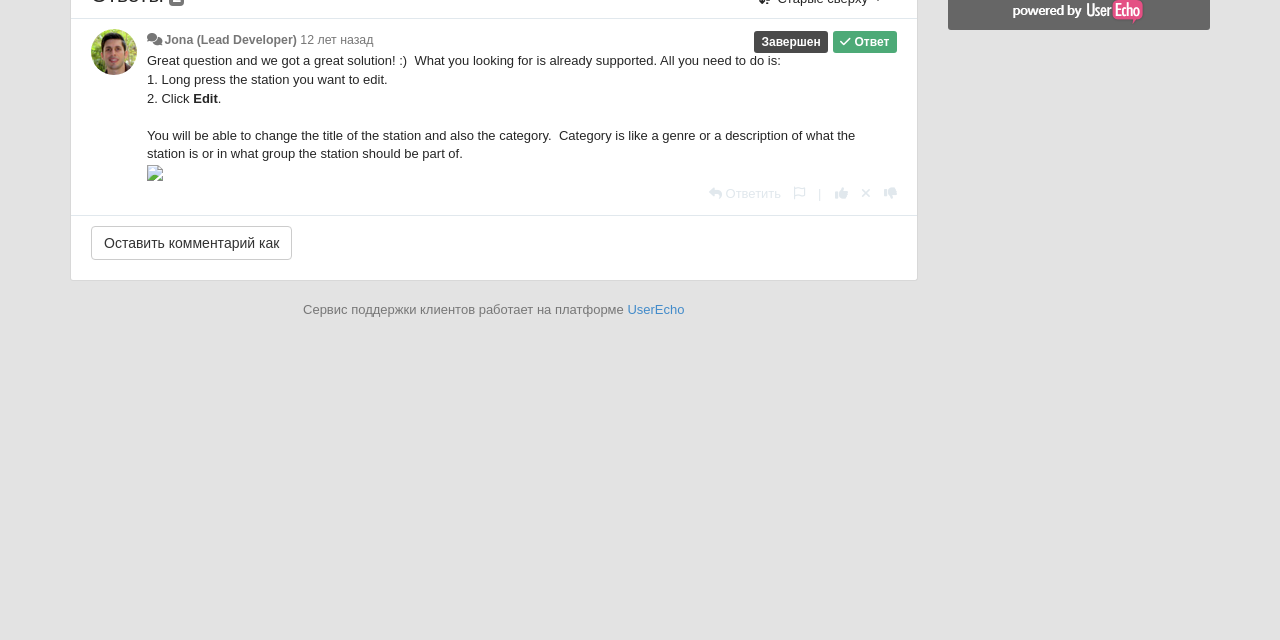Using the webpage screenshot, find the UI element described by value="Оставить комментарий как". Provide the bounding box coordinates in the format (top-left x, top-left y, bottom-right x, bottom-right y), ensuring all values are floating point numbers between 0 and 1.

[0.071, 0.354, 0.228, 0.407]